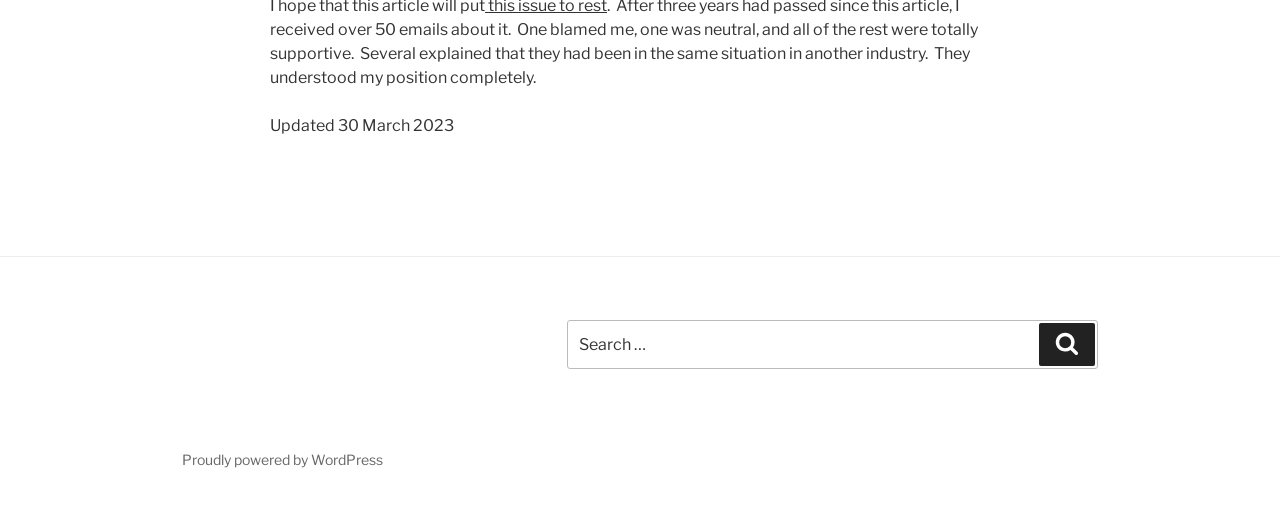What is the platform that powers this website?
Carefully examine the image and provide a detailed answer to the question.

At the bottom of the webpage, there is a link that says 'Proudly powered by WordPress', which indicates that WordPress is the platform that powers this website.